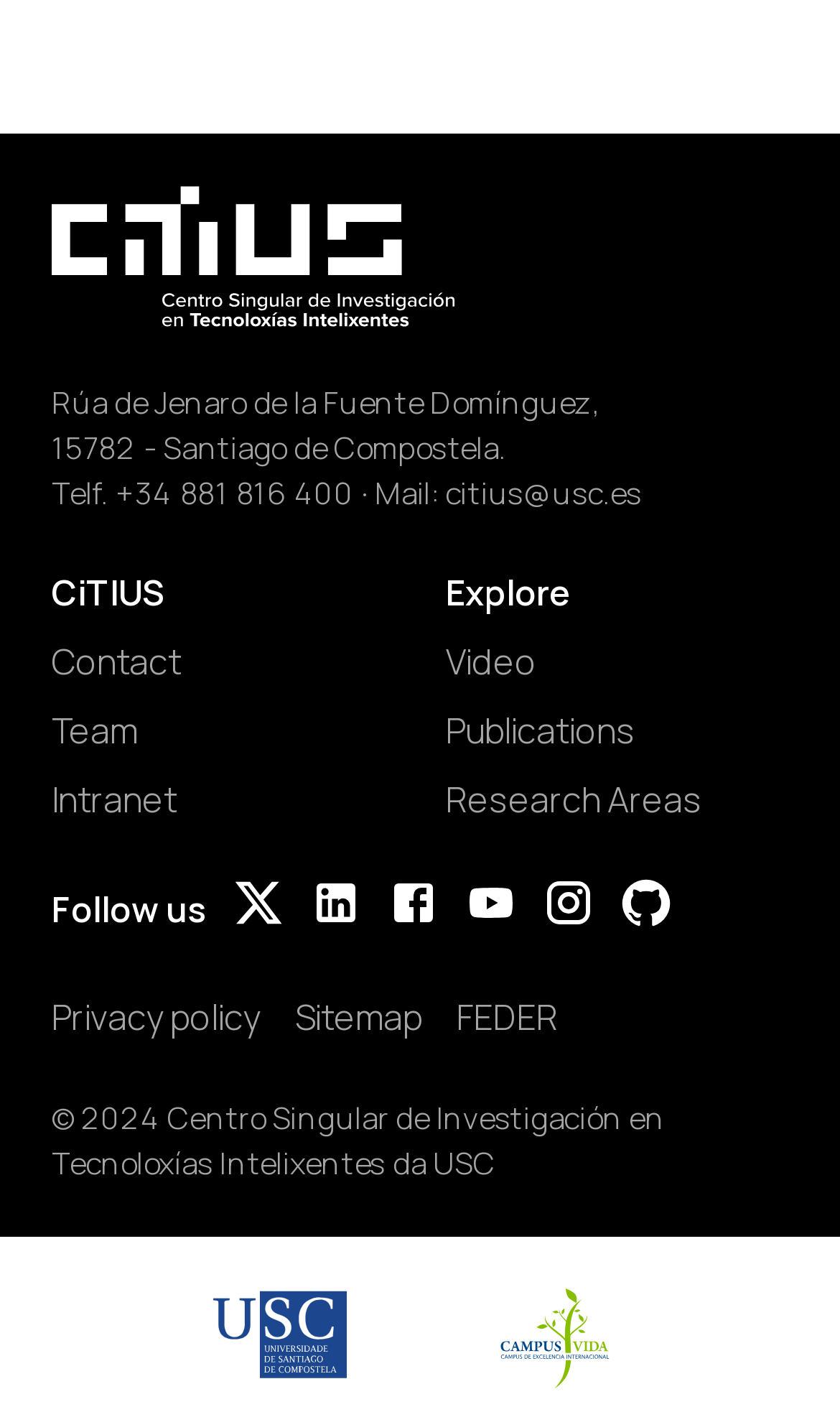Could you indicate the bounding box coordinates of the region to click in order to complete this instruction: "Subscribe to the newsletter".

None